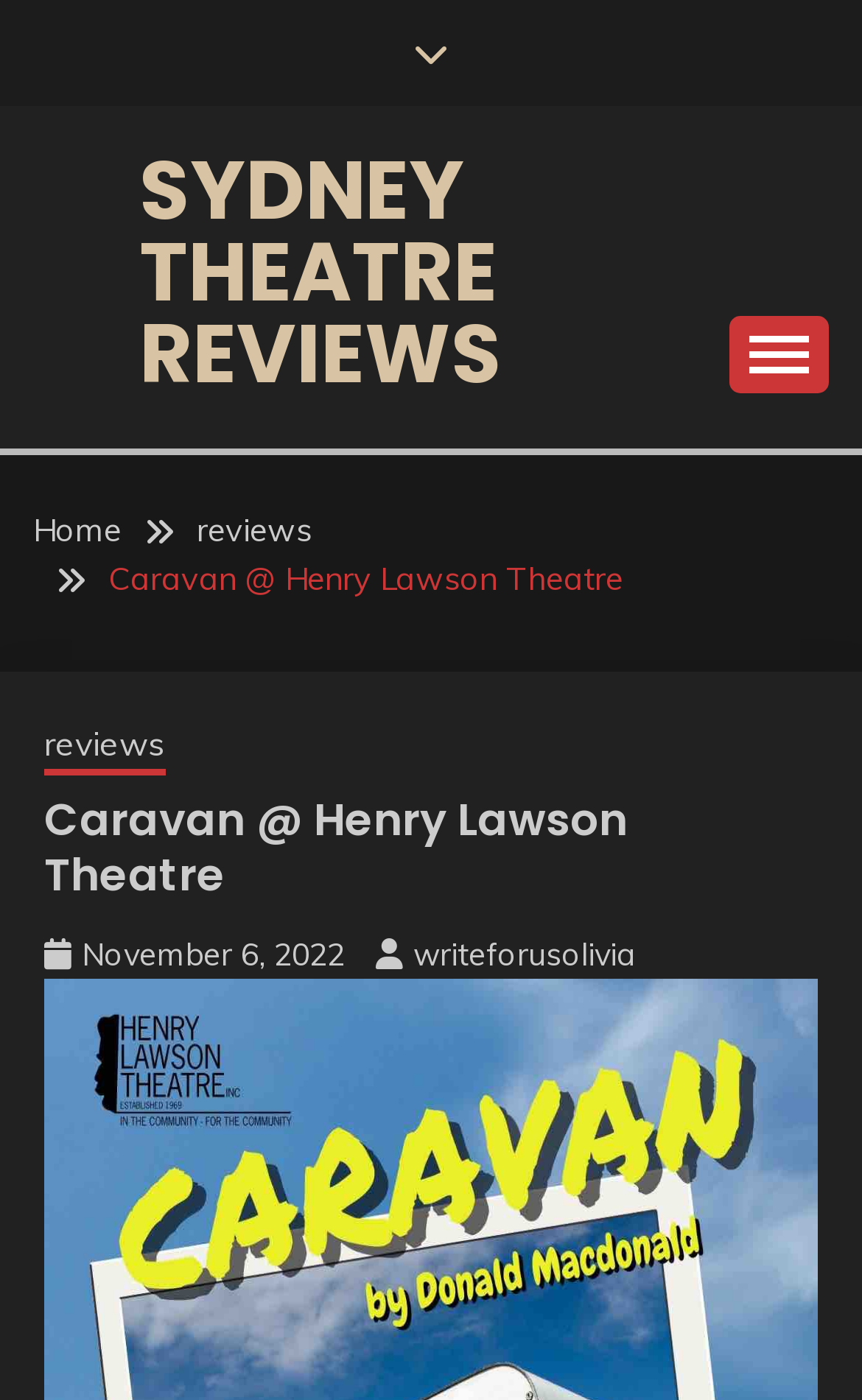Please respond in a single word or phrase: 
What is the name of the theatre?

Henry Lawson Theatre